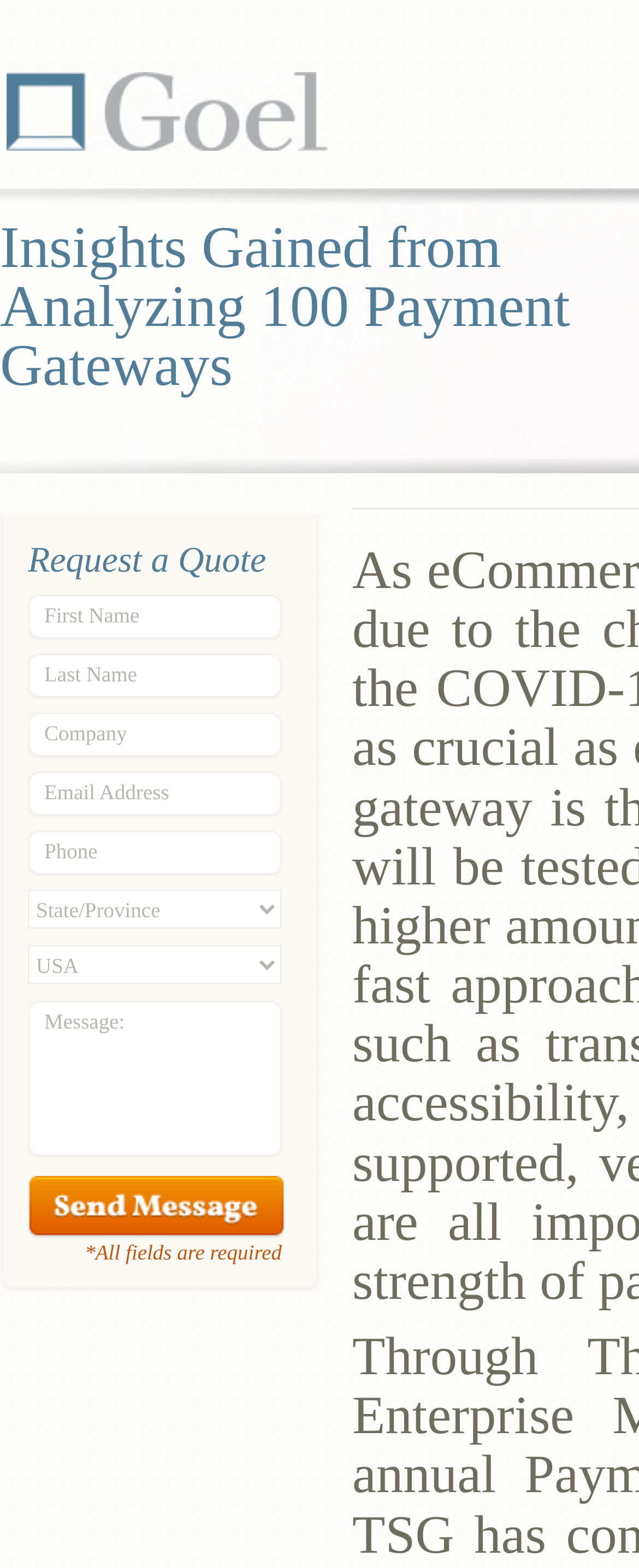Kindly provide the bounding box coordinates of the section you need to click on to fulfill the given instruction: "Click the Goel link".

[0.01, 0.046, 0.513, 0.096]